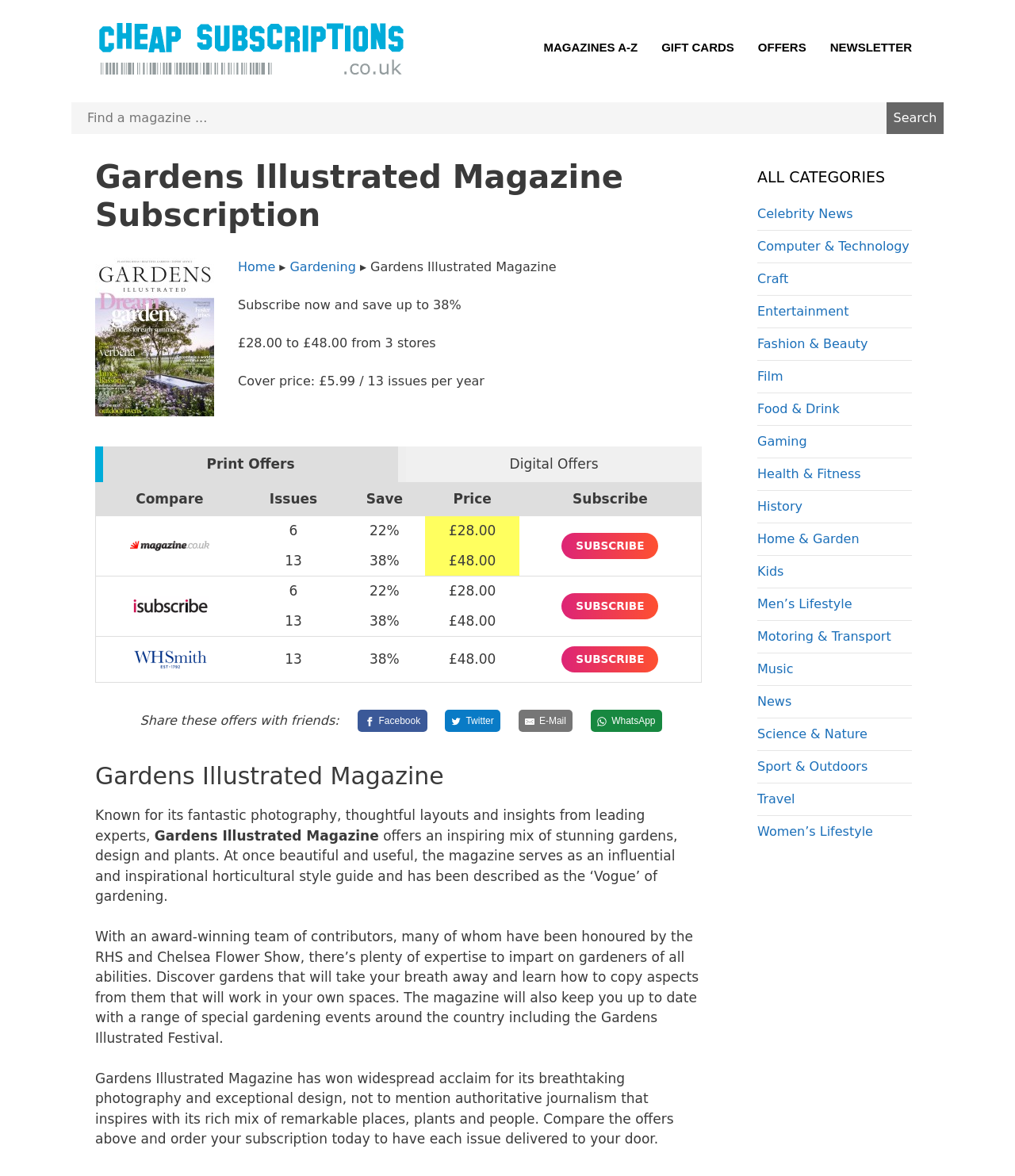What is the cover price of the magazine?
Could you answer the question with a detailed and thorough explanation?

The cover price of the magazine can be found in the text 'Cover price: £5.99 / 13 issues per year' which provides information about the magazine's pricing.